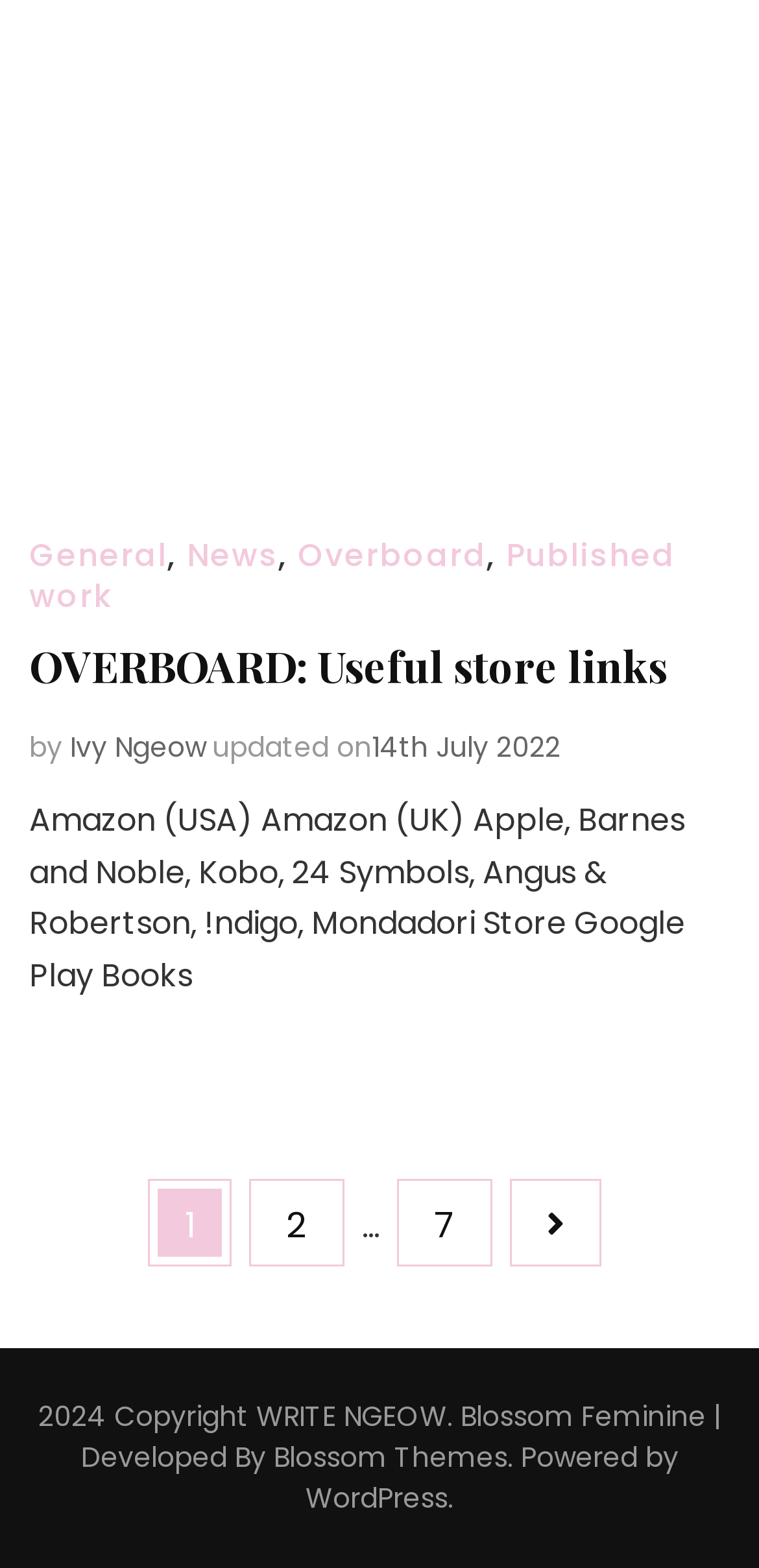Refer to the image and answer the question with as much detail as possible: What is the title of the novel?

The title of the novel can be found in the link 'Ivy Ngeow Overboard novel 2020' which is a child element of the article element. This link also contains an image with the same description, indicating that it is a prominent feature of the webpage.